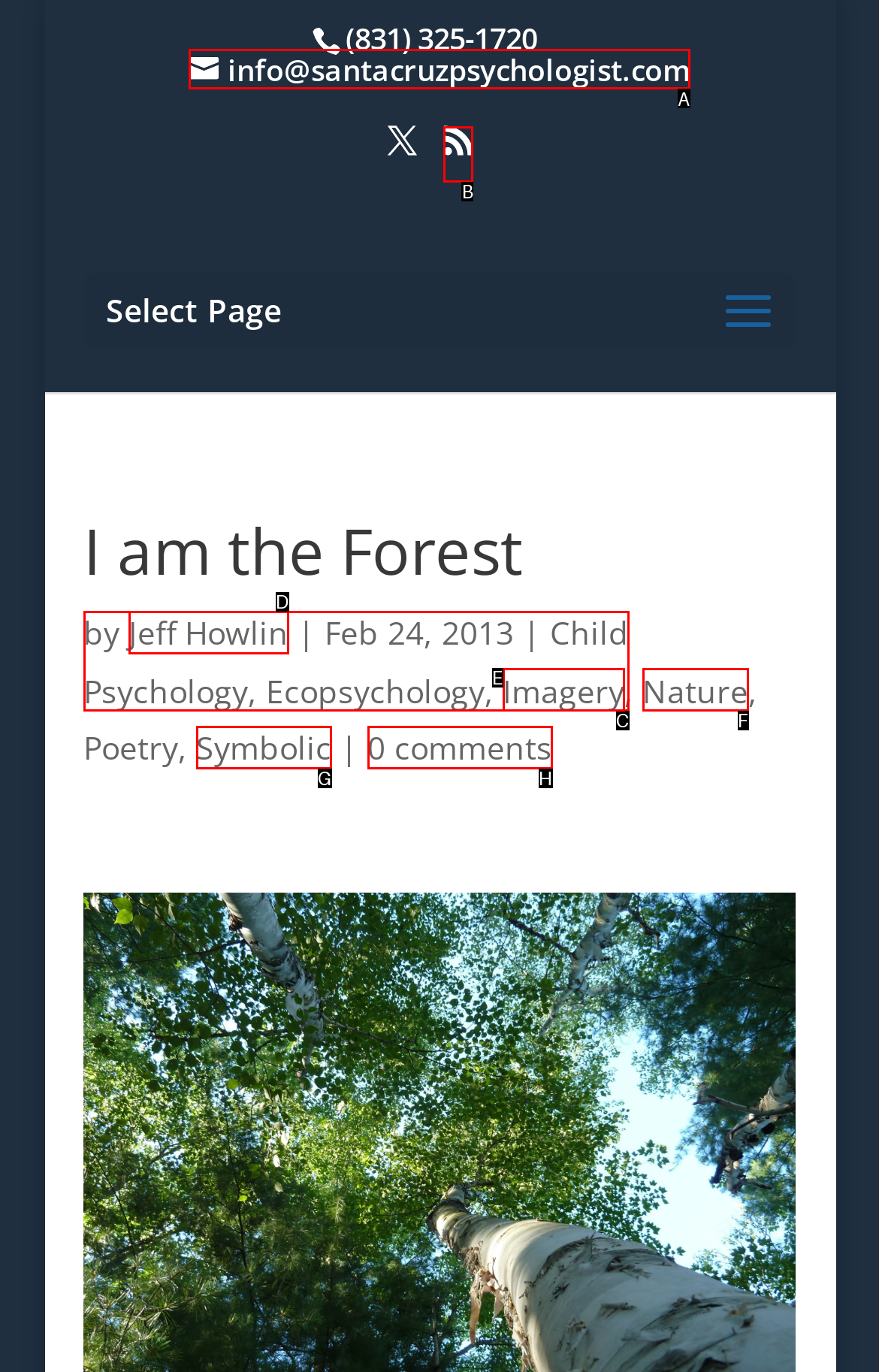Select the proper HTML element to perform the given task: send an email Answer with the corresponding letter from the provided choices.

A